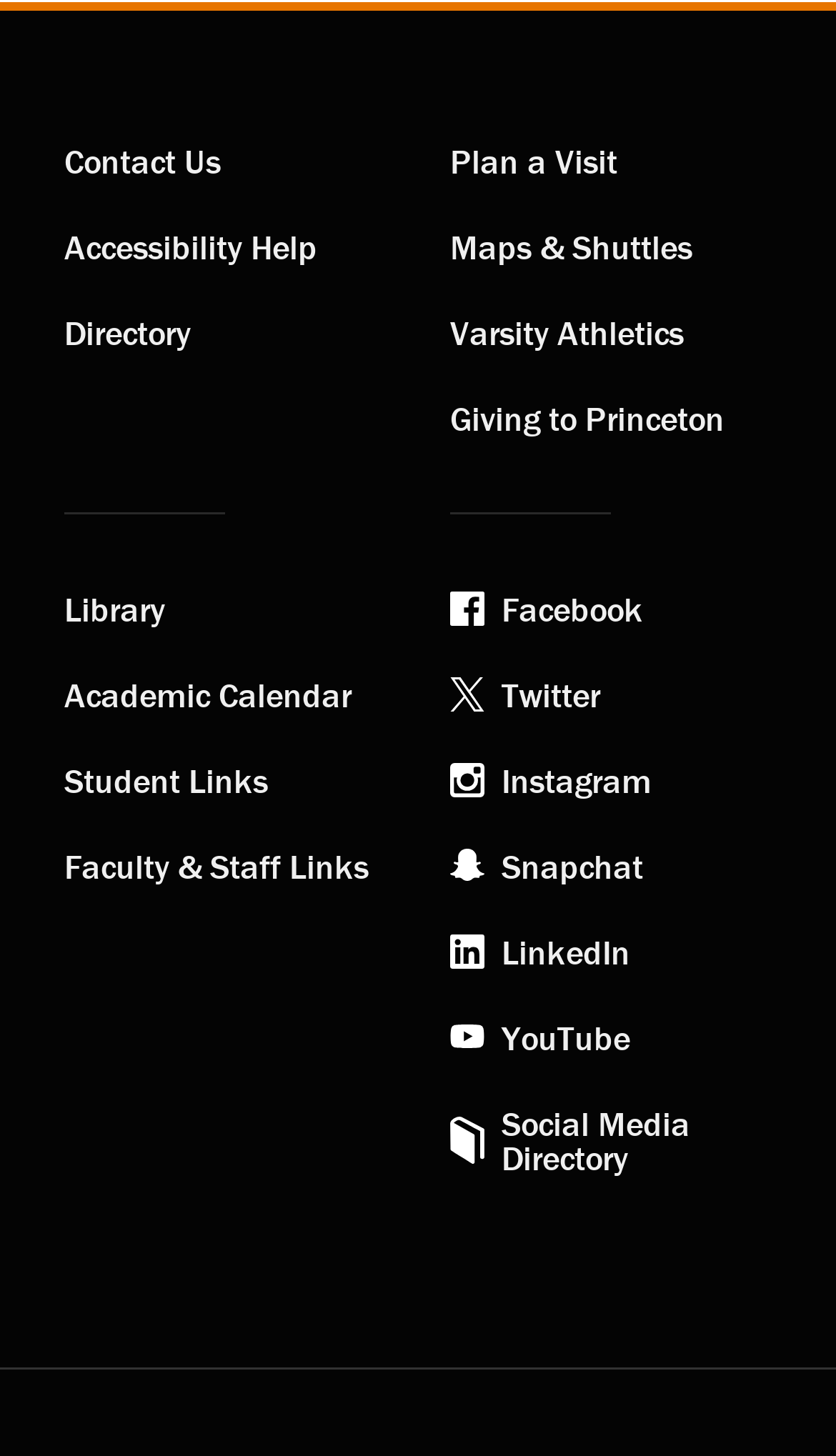Pinpoint the bounding box coordinates of the clickable area needed to execute the instruction: "Plan a Visit". The coordinates should be specified as four float numbers between 0 and 1, i.e., [left, top, right, bottom].

[0.538, 0.08, 0.995, 0.139]